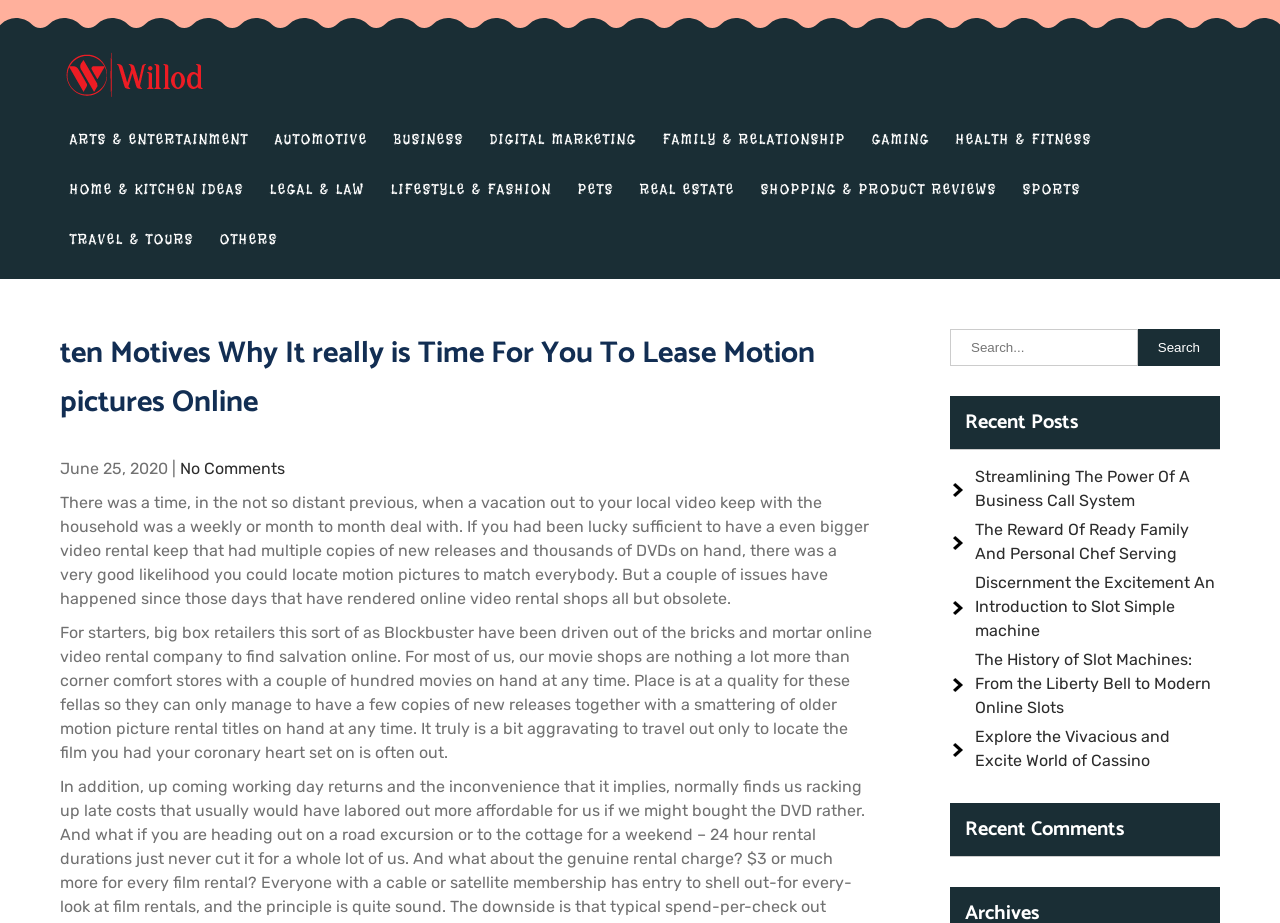Find the bounding box coordinates of the area that needs to be clicked in order to achieve the following instruction: "click on the 'Willod' link". The coordinates should be specified as four float numbers between 0 and 1, i.e., [left, top, right, bottom].

[0.047, 0.1, 0.173, 0.12]